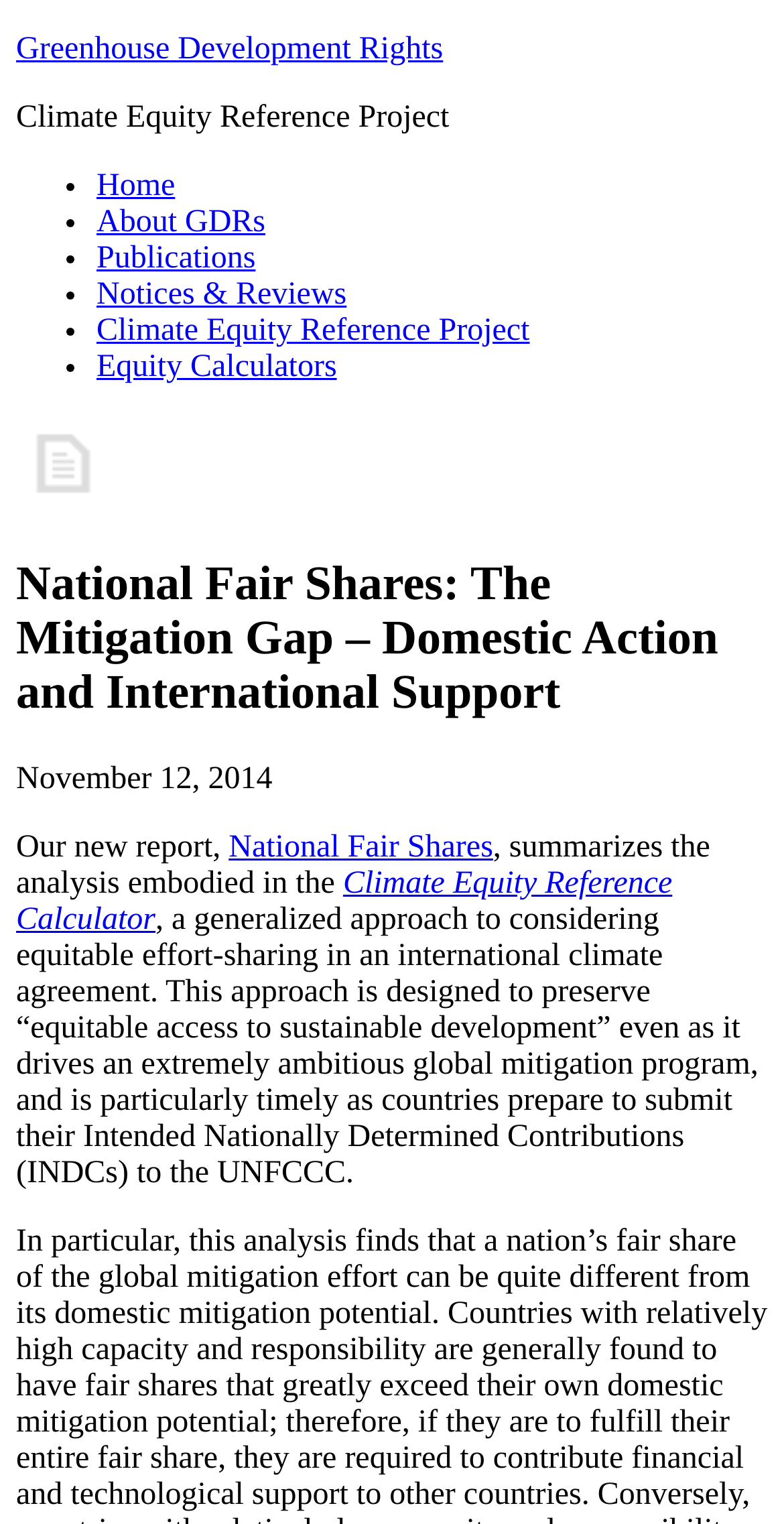How many links are there in the navigation menu?
Kindly offer a comprehensive and detailed response to the question.

I counted the number of link elements that are children of the root element and have a list marker as a sibling, which are 'Home', 'About GDRs', 'Publications', 'Notices & Reviews', 'Climate Equity Reference Project', and 'Equity Calculators'. There are 6 links in total.